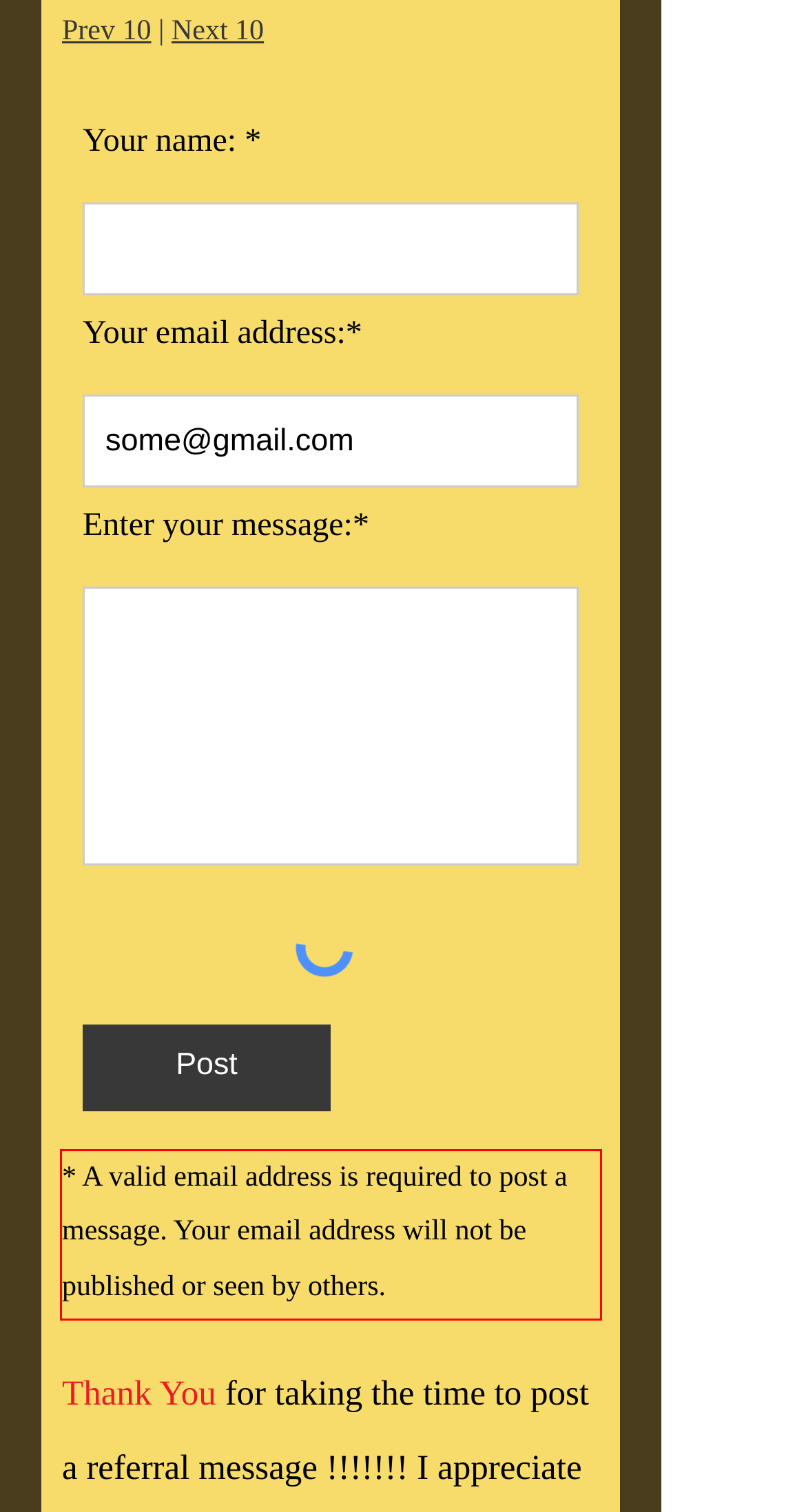Using the provided screenshot of a webpage, recognize and generate the text found within the red rectangle bounding box.

* A valid email address is required to post a message. Your email address will not be published or seen by others.